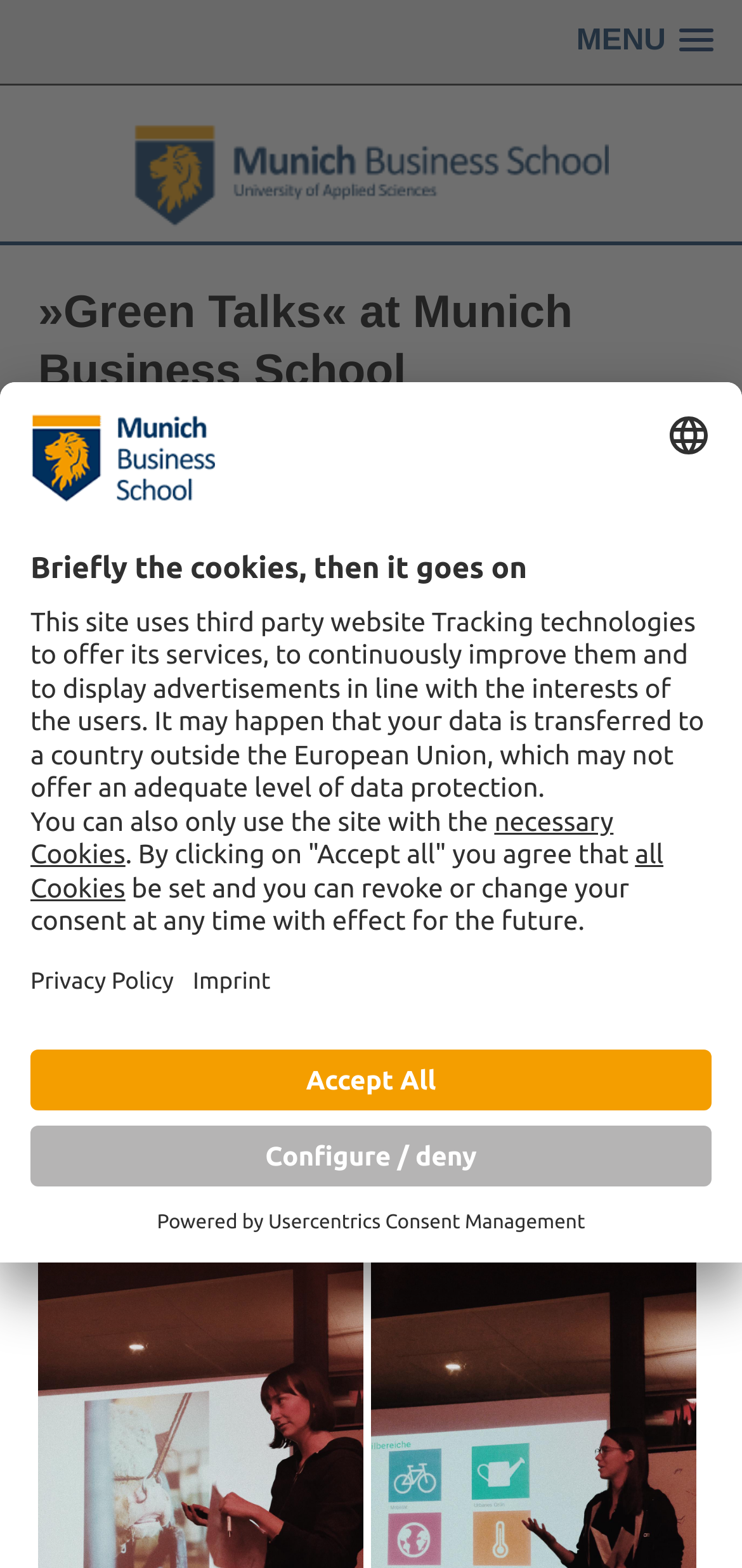Highlight the bounding box coordinates of the region I should click on to meet the following instruction: "Select a language".

[0.897, 0.263, 0.959, 0.292]